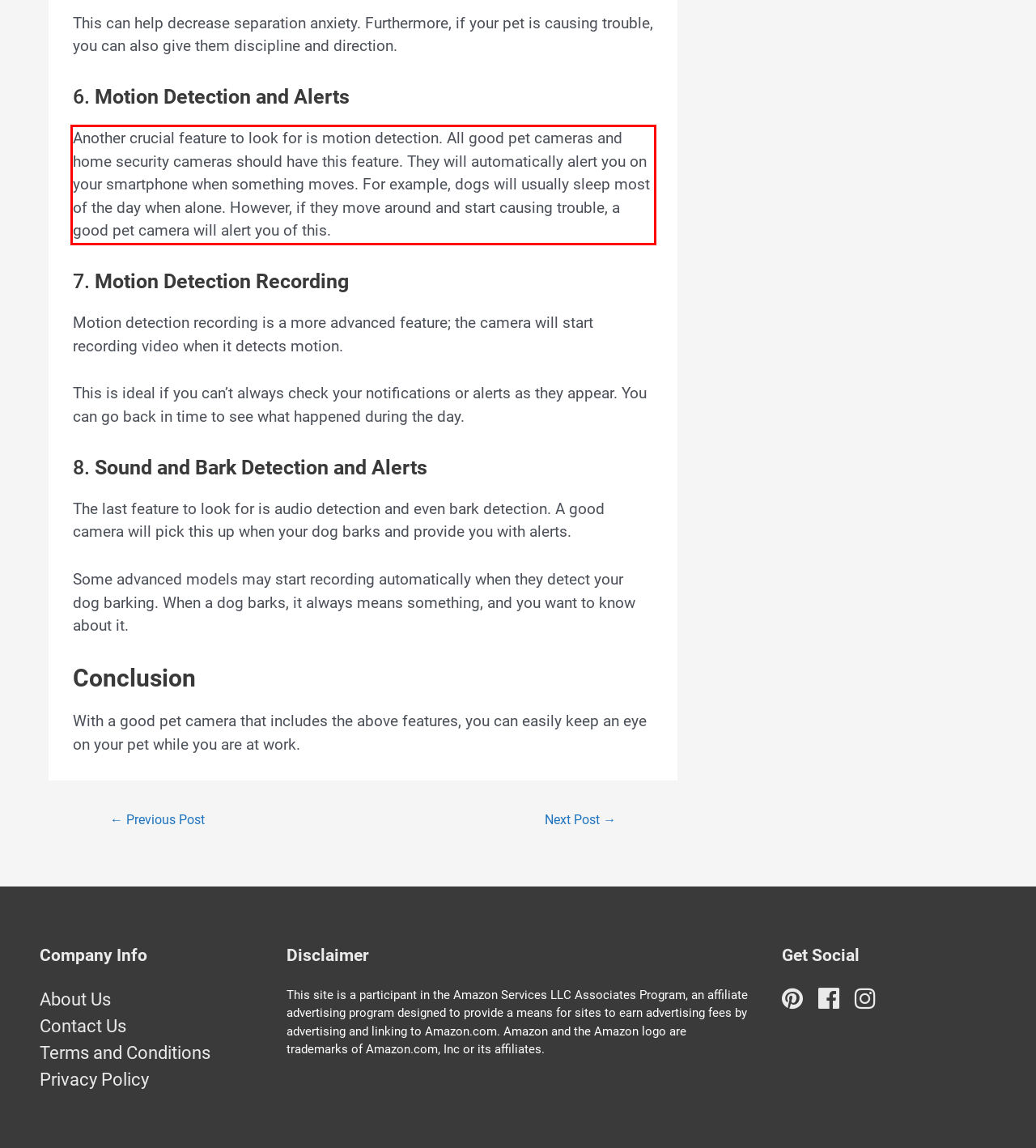You have a webpage screenshot with a red rectangle surrounding a UI element. Extract the text content from within this red bounding box.

Another crucial feature to look for is motion detection. All good pet cameras and home security cameras should have this feature. They will automatically alert you on your smartphone when something moves. For example, dogs will usually sleep most of the day when alone. However, if they move around and start causing trouble, a good pet camera will alert you of this.